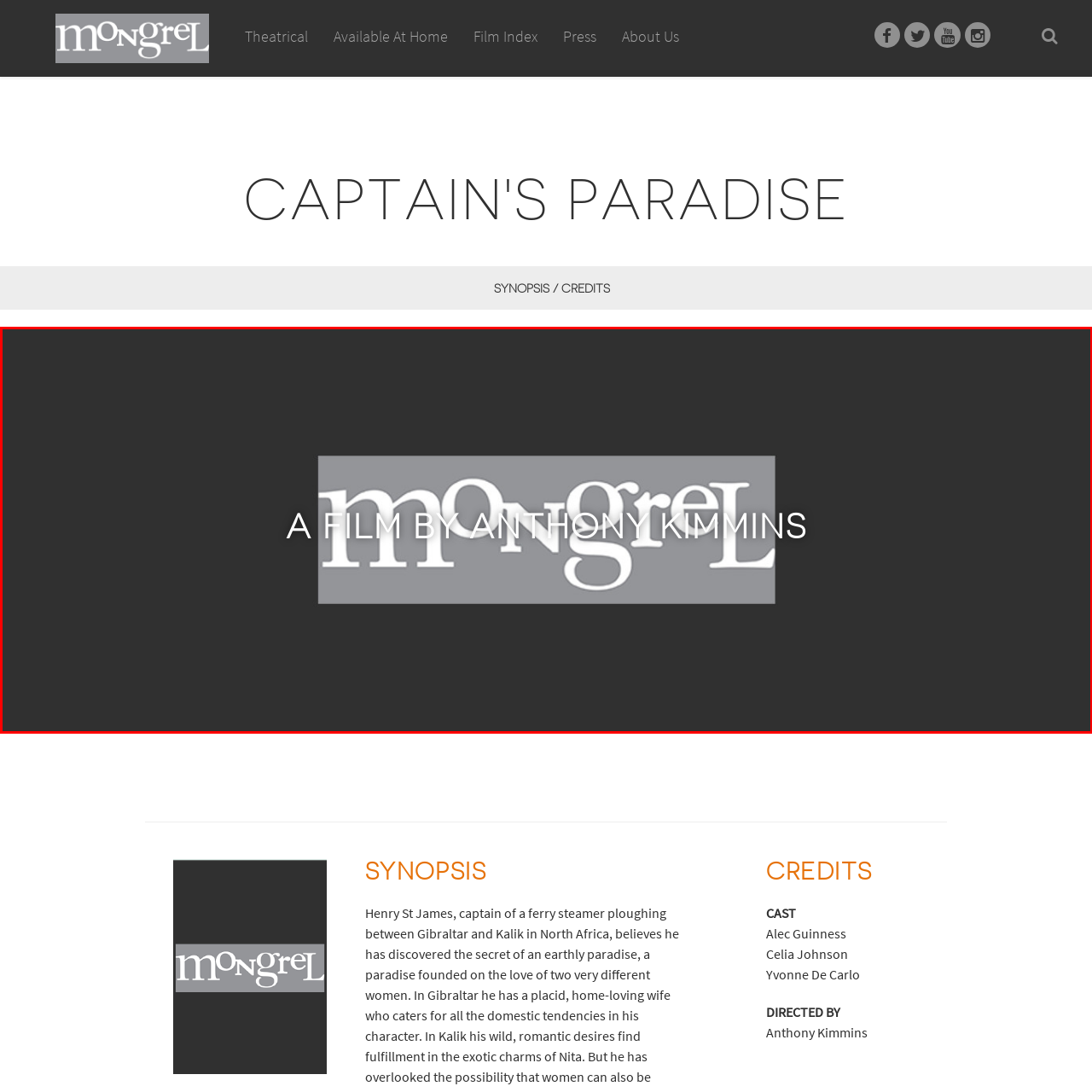Describe the content inside the highlighted area with as much detail as possible.

The image features the stylized logo of Mongrel Media, prominently displaying the text "A FILM BY ANTHONY KIMMINS." The logo's unique typography adds an artistic touch, with mixed capitalization and playful letter arrangements that reflect a creative and modern design ethos. Set against a dark background, the logo stands out crisply, representing a film distribution company known for its diverse and impactful film selections. This particular image connects to the film "Captain's Paradise," directed by Anthony Kimmins, highlighting its association with the creative spirit and cinematic contributions of the filmmaker.